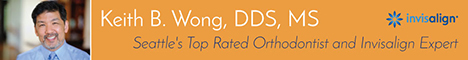Provide a brief response using a word or short phrase to this question:
What is the color of the background?

Orange